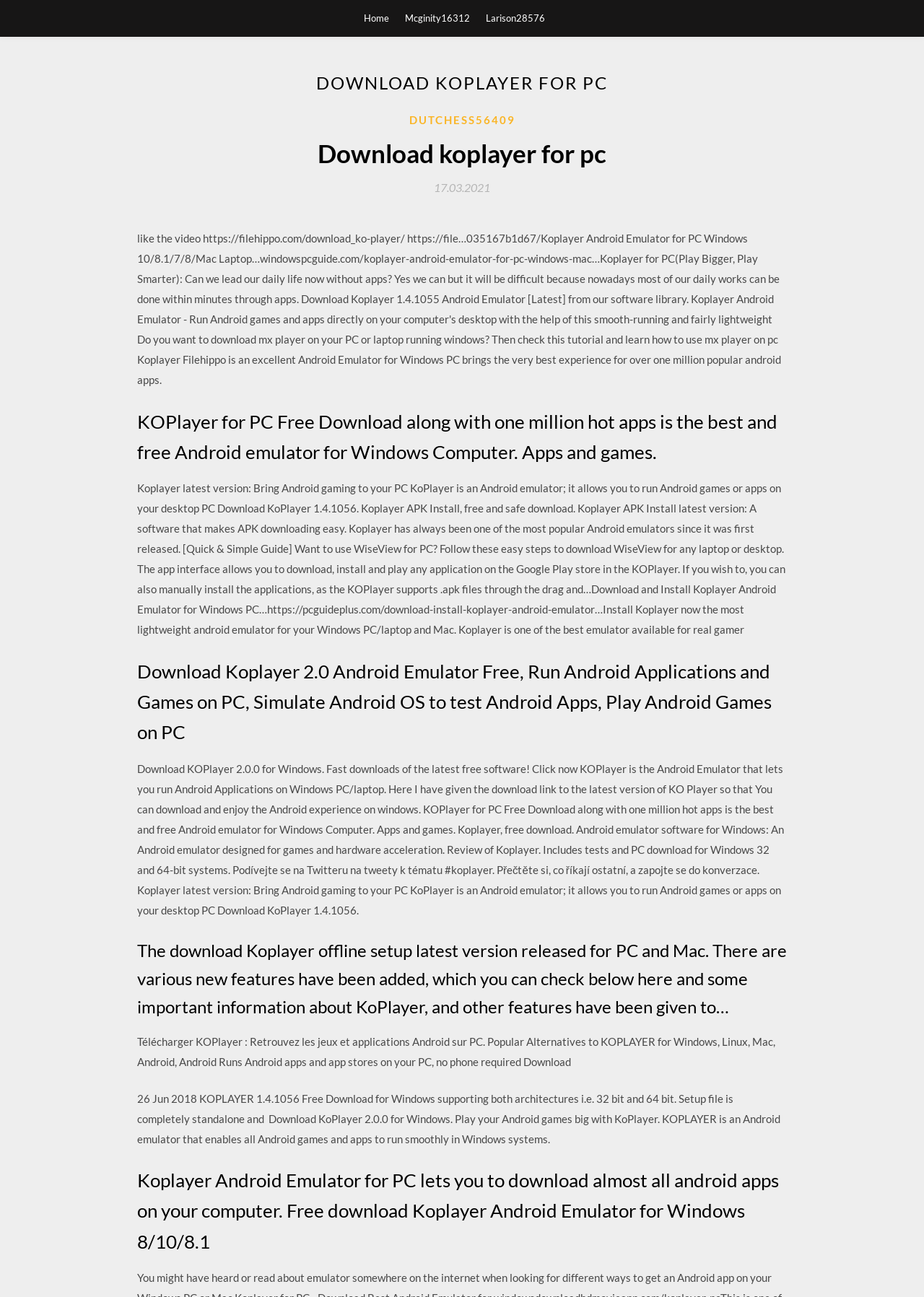Is KoPlayer available for Mac? Look at the image and give a one-word or short phrase answer.

Yes